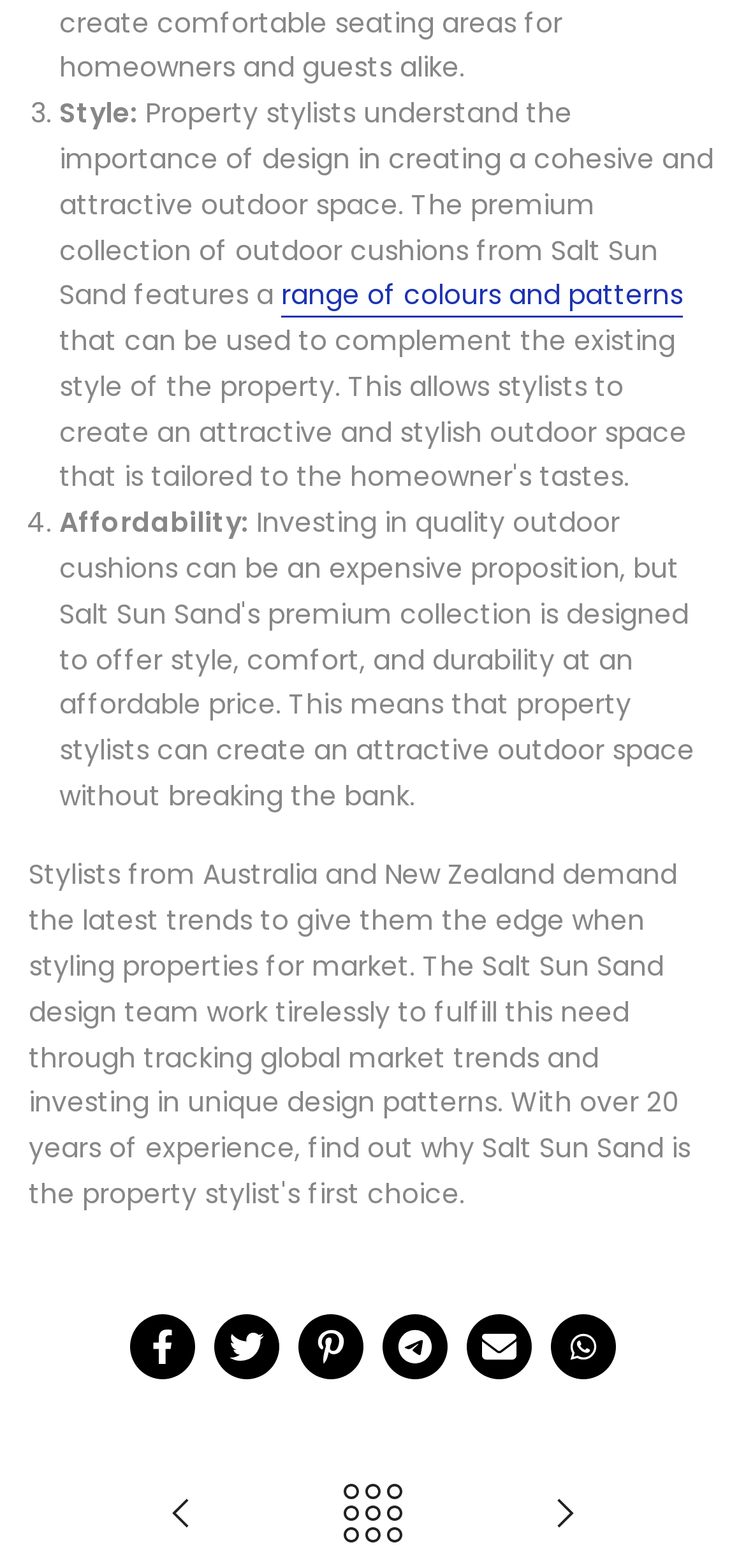Determine the bounding box coordinates of the clickable element necessary to fulfill the instruction: "Read 'Benefits of investing in quality outdoor products and why it's a more sustainable choice'". Provide the coordinates as four float numbers within the 0 to 1 range, i.e., [left, top, right, bottom].

[0.628, 0.94, 0.885, 0.993]